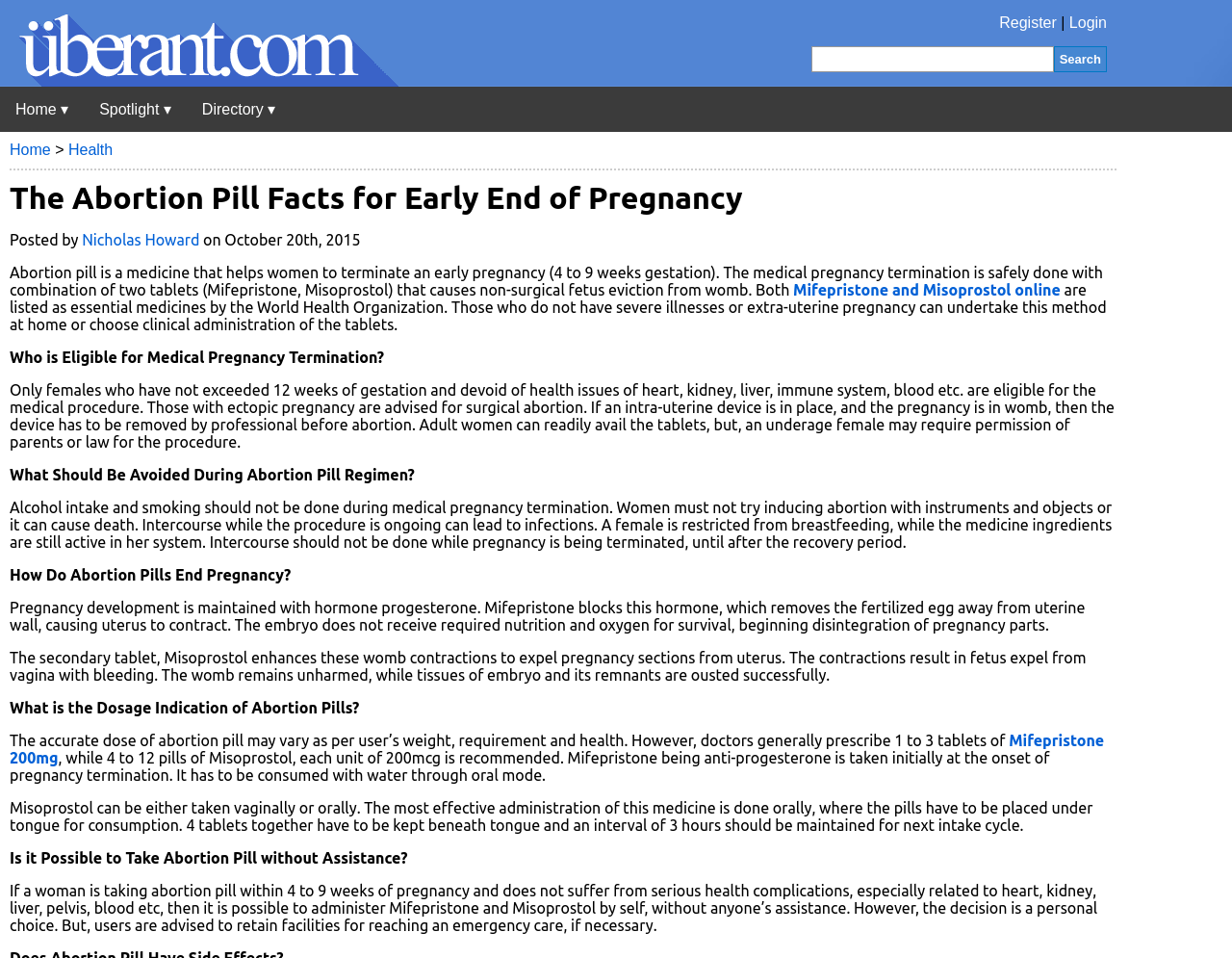From the webpage screenshot, predict the bounding box of the UI element that matches this description: "parent_node: Register | Login title="Uberant"".

[0.0, 0.076, 0.323, 0.093]